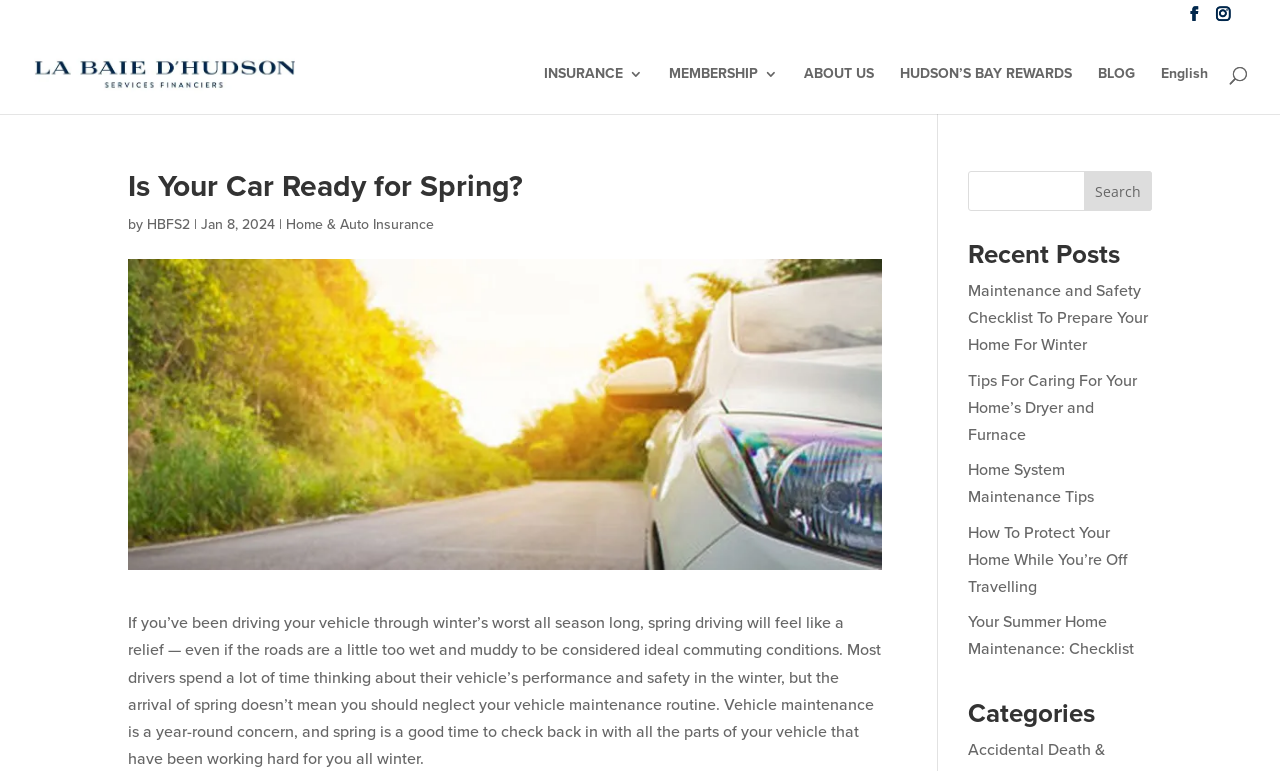Determine the bounding box coordinates of the clickable region to follow the instruction: "View the categories".

[0.756, 0.908, 0.9, 0.955]